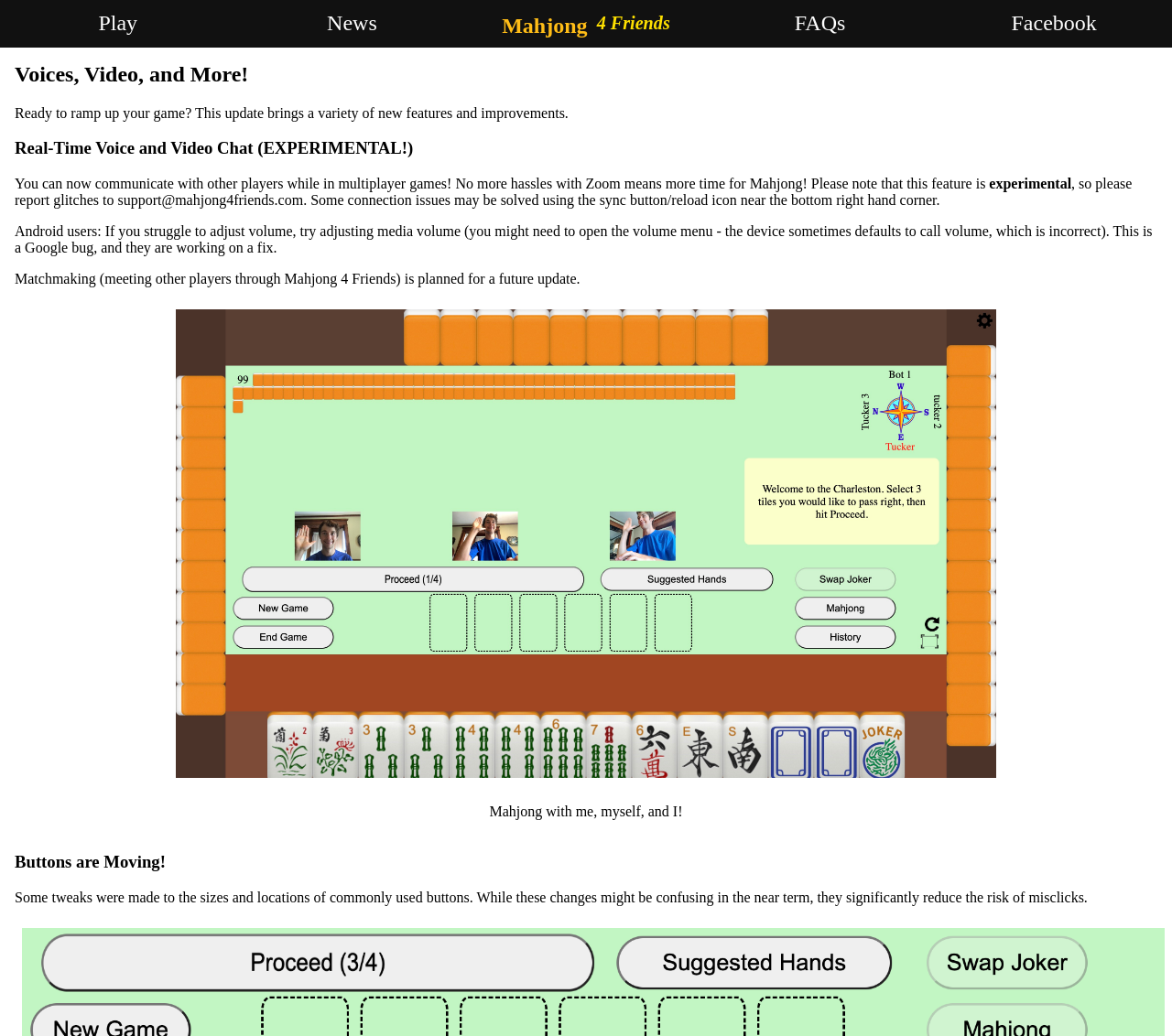What issue might Android users face with volume adjustment?
From the details in the image, provide a complete and detailed answer to the question.

The webpage mentions that Android users might struggle to adjust volume and suggests trying to adjust the media volume instead of the call volume, which is incorrect. This implies that Android users might face an issue with volume adjustment due to a Google bug.